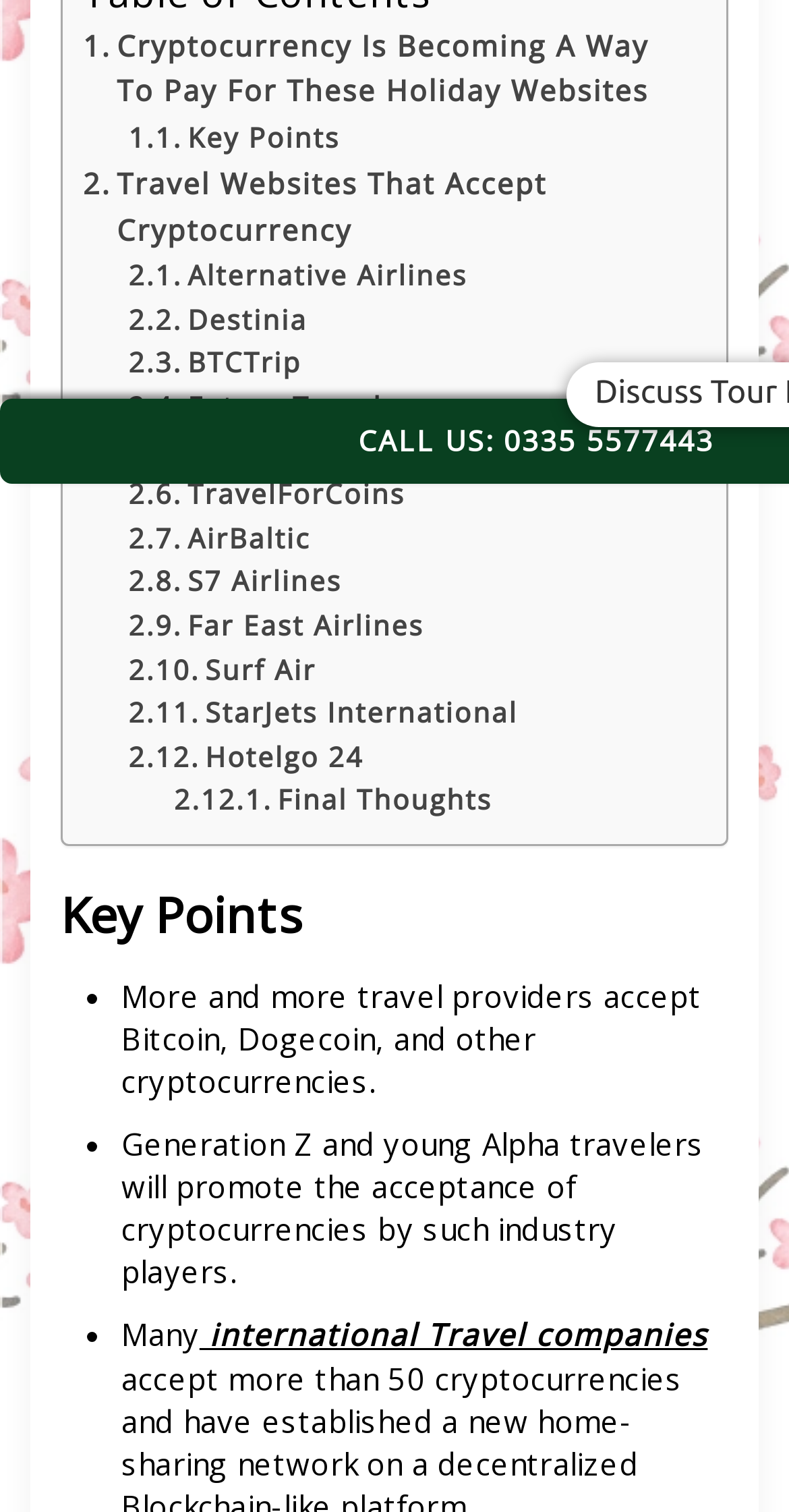Given the element description CheapAir, specify the bounding box coordinates of the corresponding UI element in the format (top-left x, top-left y, bottom-right x, bottom-right y). All values must be between 0 and 1.

[0.163, 0.285, 0.406, 0.314]